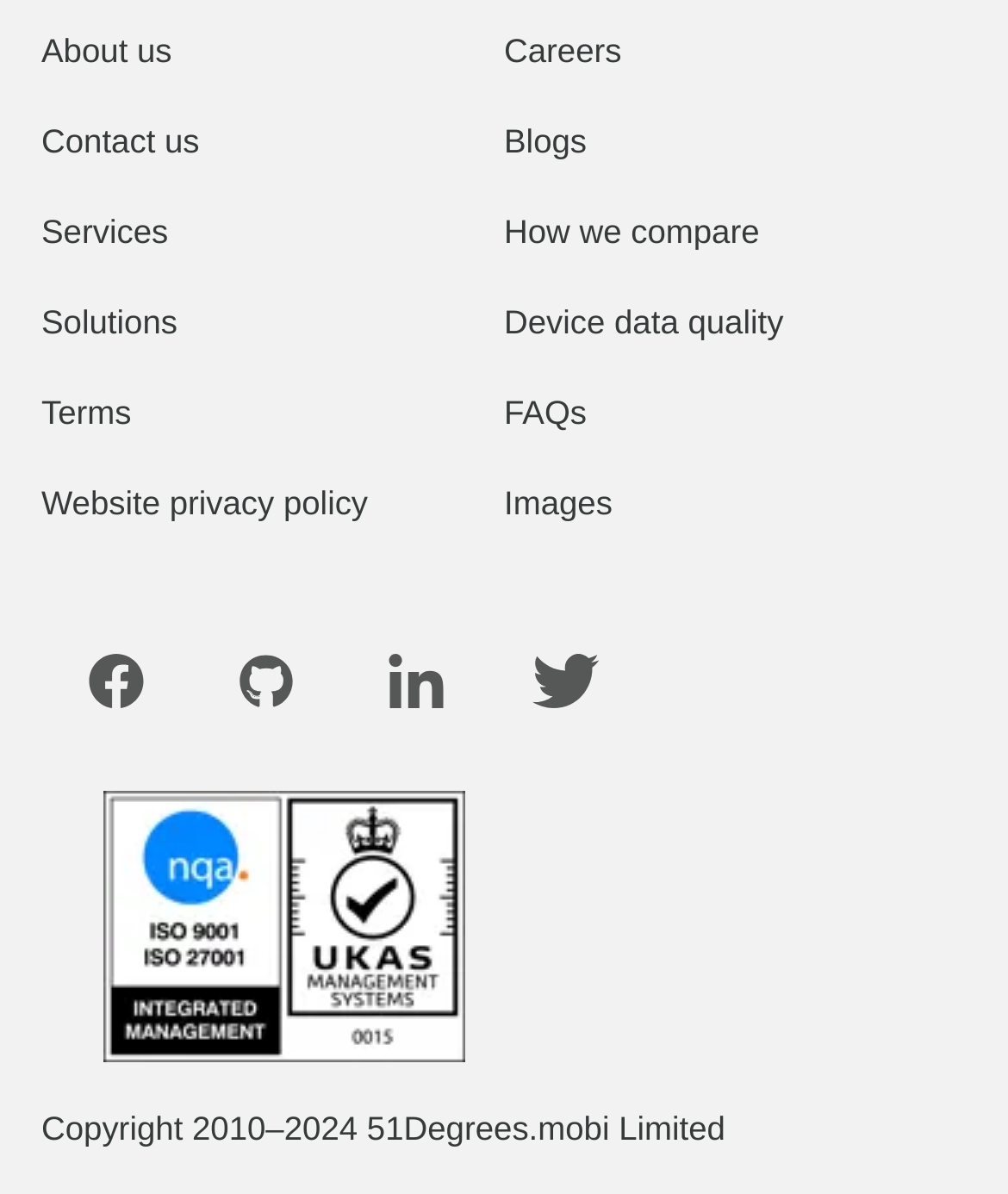What is the first link on the left side?
Give a one-word or short-phrase answer derived from the screenshot.

About us